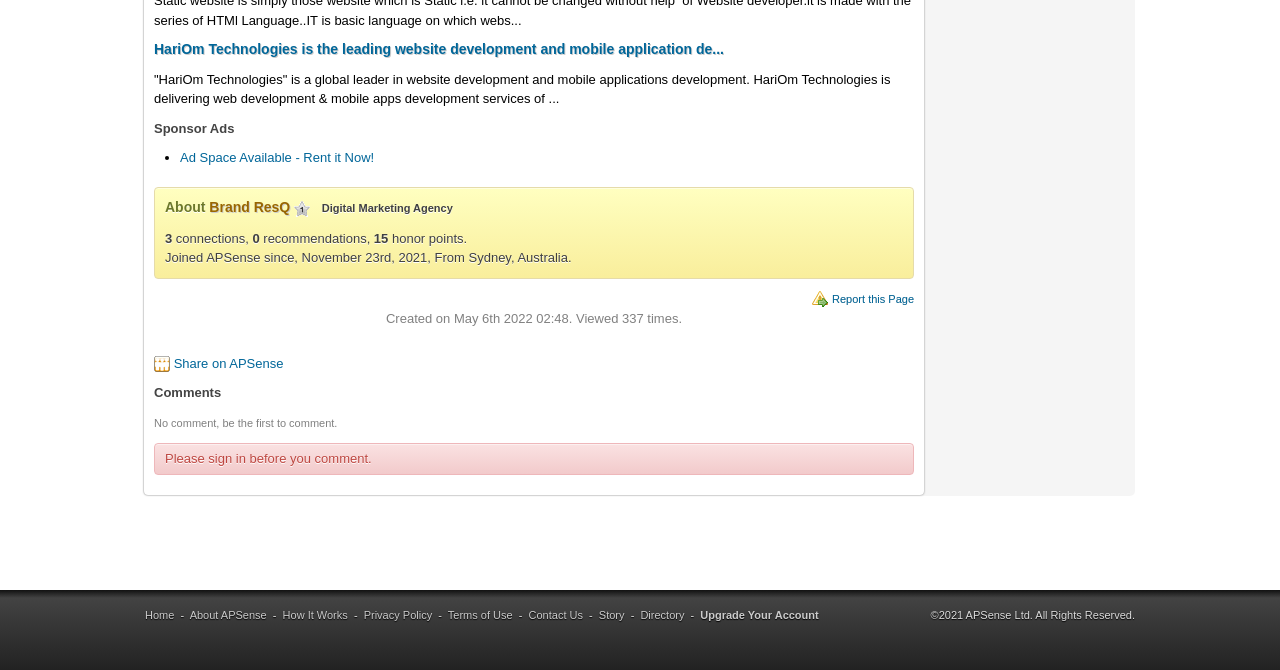Using the provided element description, identify the bounding box coordinates as (top-left x, top-left y, bottom-right x, bottom-right y). Ensure all values are between 0 and 1. Description: title="like this post"

None